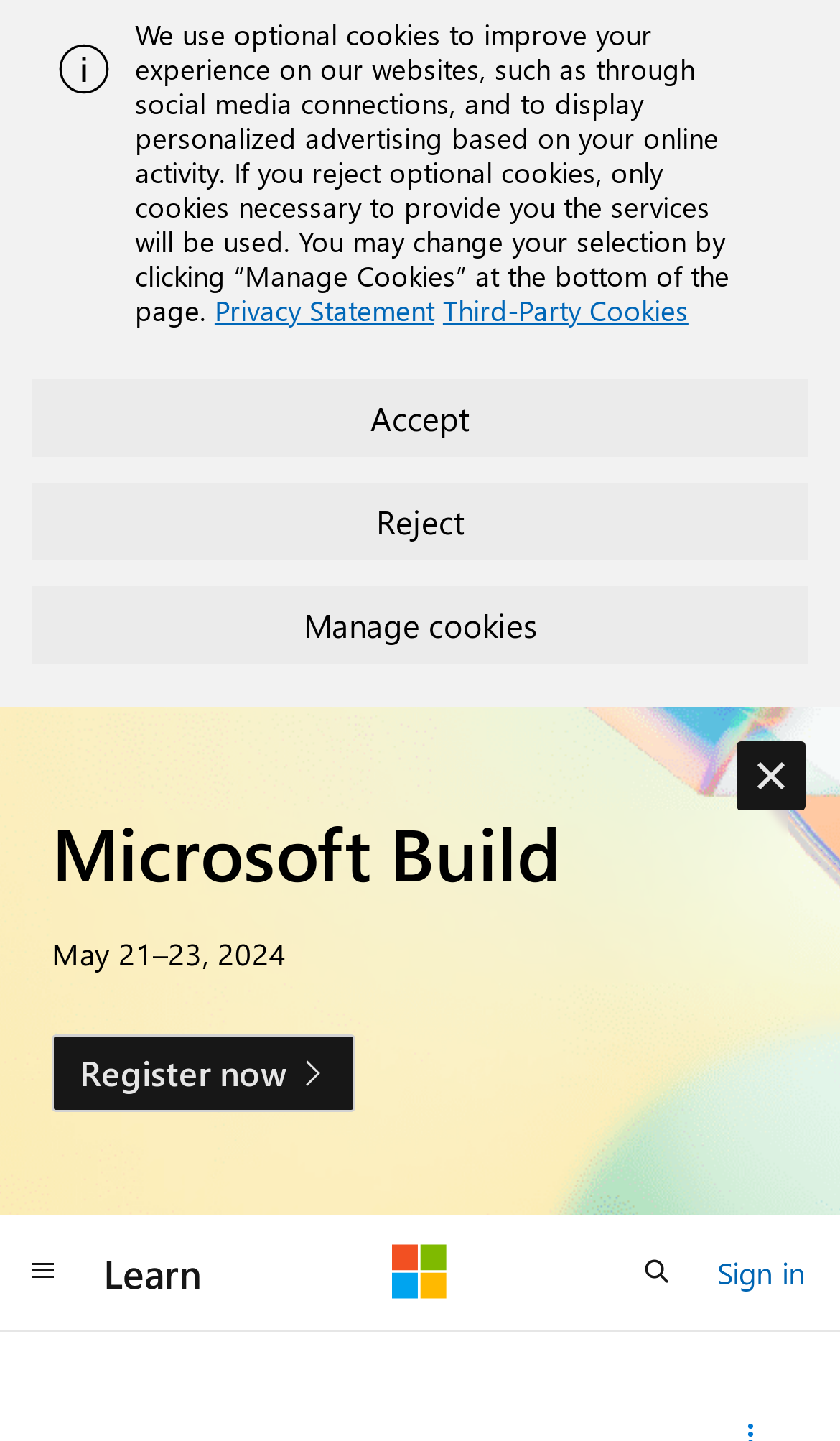Locate the bounding box coordinates of the clickable area to execute the instruction: "Open the search". Provide the coordinates as four float numbers between 0 and 1, represented as [left, top, right, bottom].

[0.731, 0.856, 0.833, 0.91]